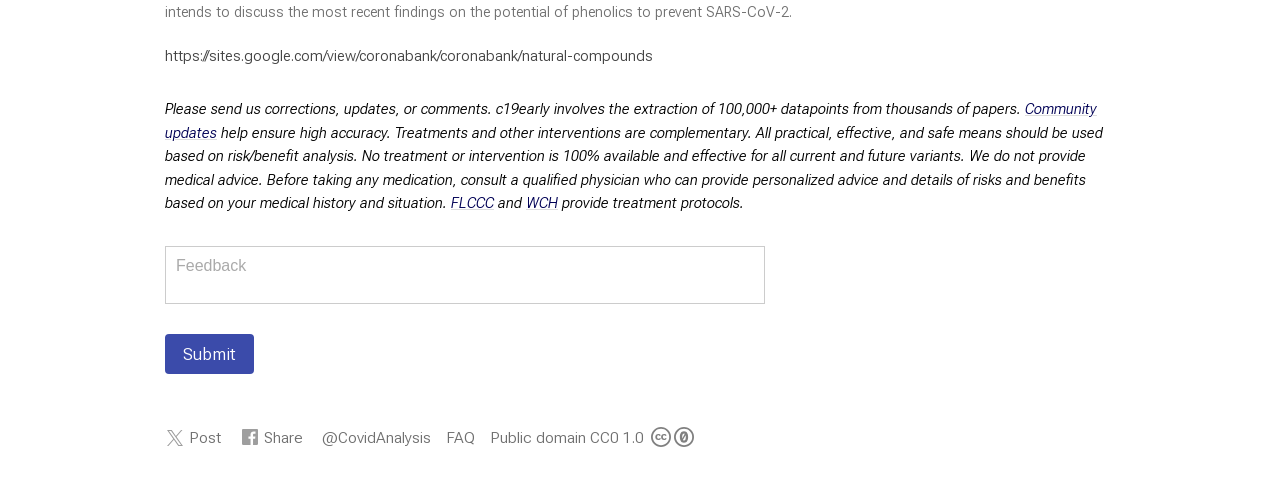Provide the bounding box coordinates for the area that should be clicked to complete the instruction: "Click the link to Community updates".

[0.129, 0.209, 0.857, 0.295]